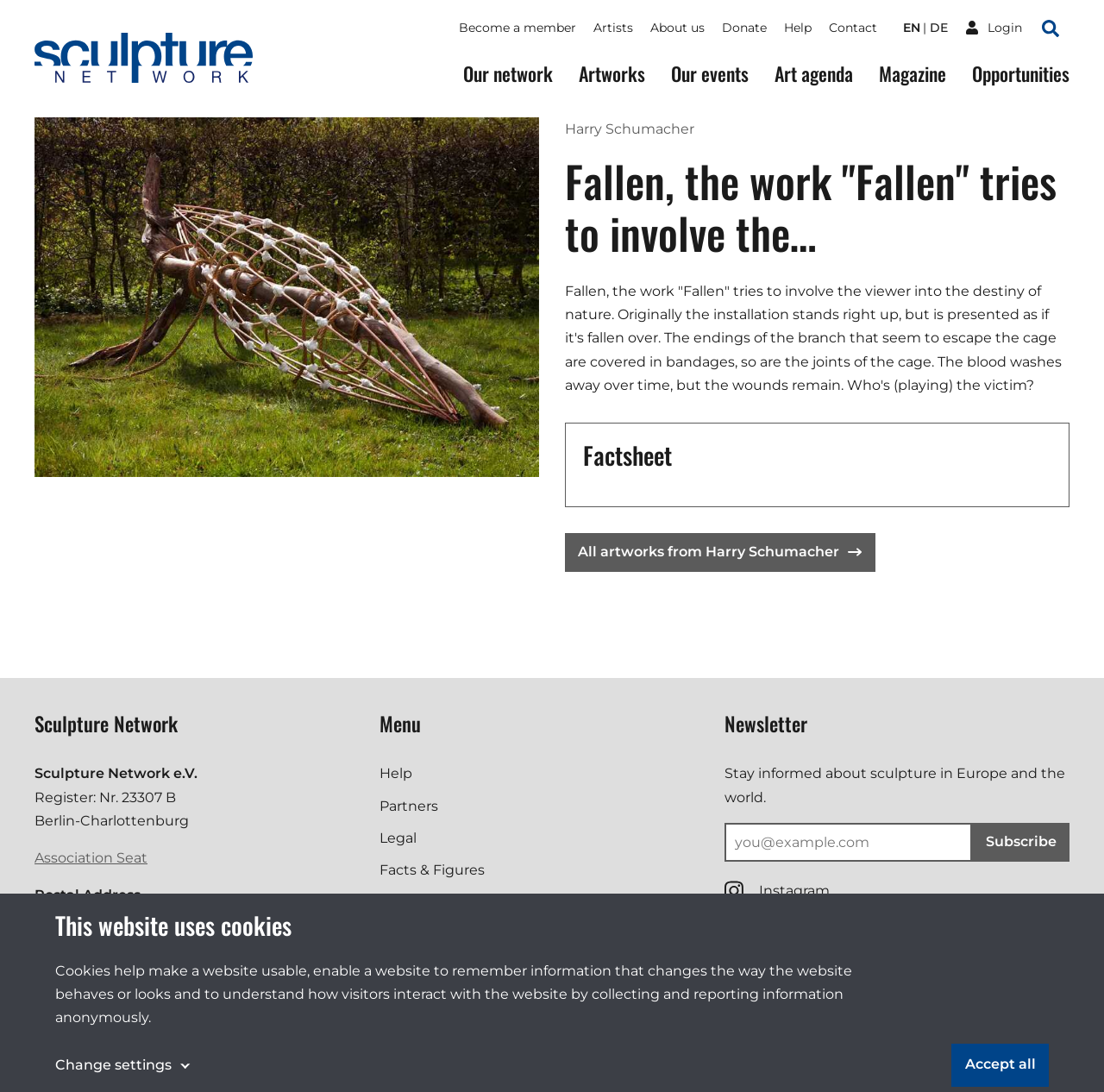Explain the webpage in detail.

This webpage is about a sculpture artwork called "Fallen" by Harry Schumacher. At the top of the page, there is a header section with a logo and a navigation menu. The logo is an image of "Sculpture Network" and is located at the top left corner of the page. The navigation menu consists of several links, including "Become a member", "Artists", "About us", "Donate", "Help", and "Contact", which are arranged horizontally across the top of the page.

Below the header section, there is a main content area that takes up most of the page. The main content area is divided into two columns. The left column contains an image of the sculpture "Fallen" and a description of the artwork. The description is a paragraph of text that explains the concept and meaning behind the sculpture. Below the description, there is a link to "All artworks from Harry Schumacher".

The right column contains several sections, including a "Factsheet" section, a "Sculpture Network" section, and a "Menu" section. The "Factsheet" section contains a heading and a link to "All artworks from Harry Schumacher". The "Sculpture Network" section contains a heading, a logo, and several lines of text that provide information about the organization, including its register number, address, and contact information. The "Menu" section contains a heading and several links to other pages, including "Help", "Partners", "Legal", and "Data Privacy".

At the bottom of the page, there is a "Newsletter" section that allows users to subscribe to a newsletter. The section contains a heading, a text box to enter an email address, and a "Subscribe" button. There are also links to the organization's social media profiles, including Instagram, Facebook, and Linkedin.

Throughout the page, there are several buttons and links that allow users to interact with the content, including a "Change settings" button and an "Accept all" button at the top of the page, and a "Search" link at the top right corner of the page.